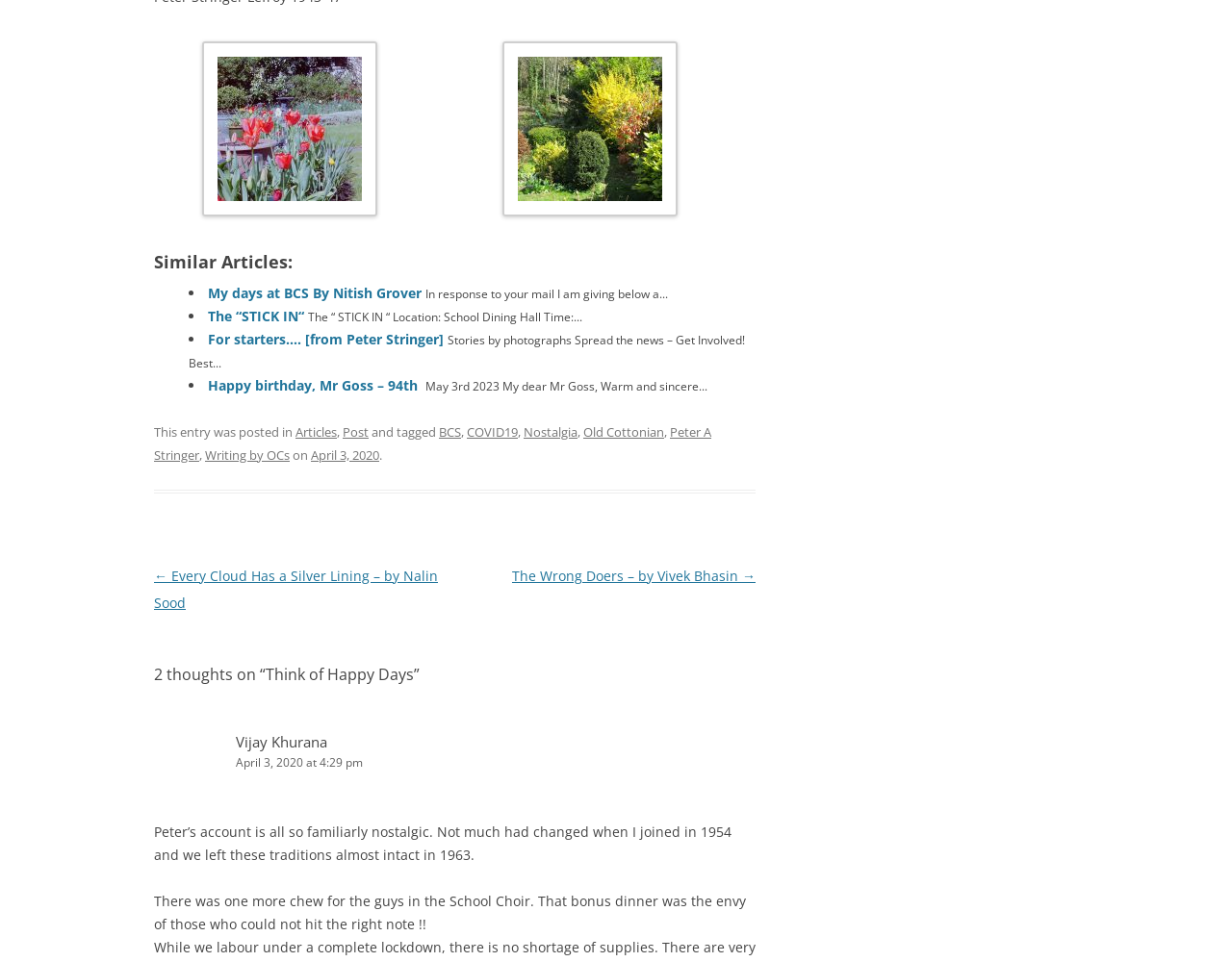Please provide a one-word or short phrase answer to the question:
How many similar articles are listed?

5